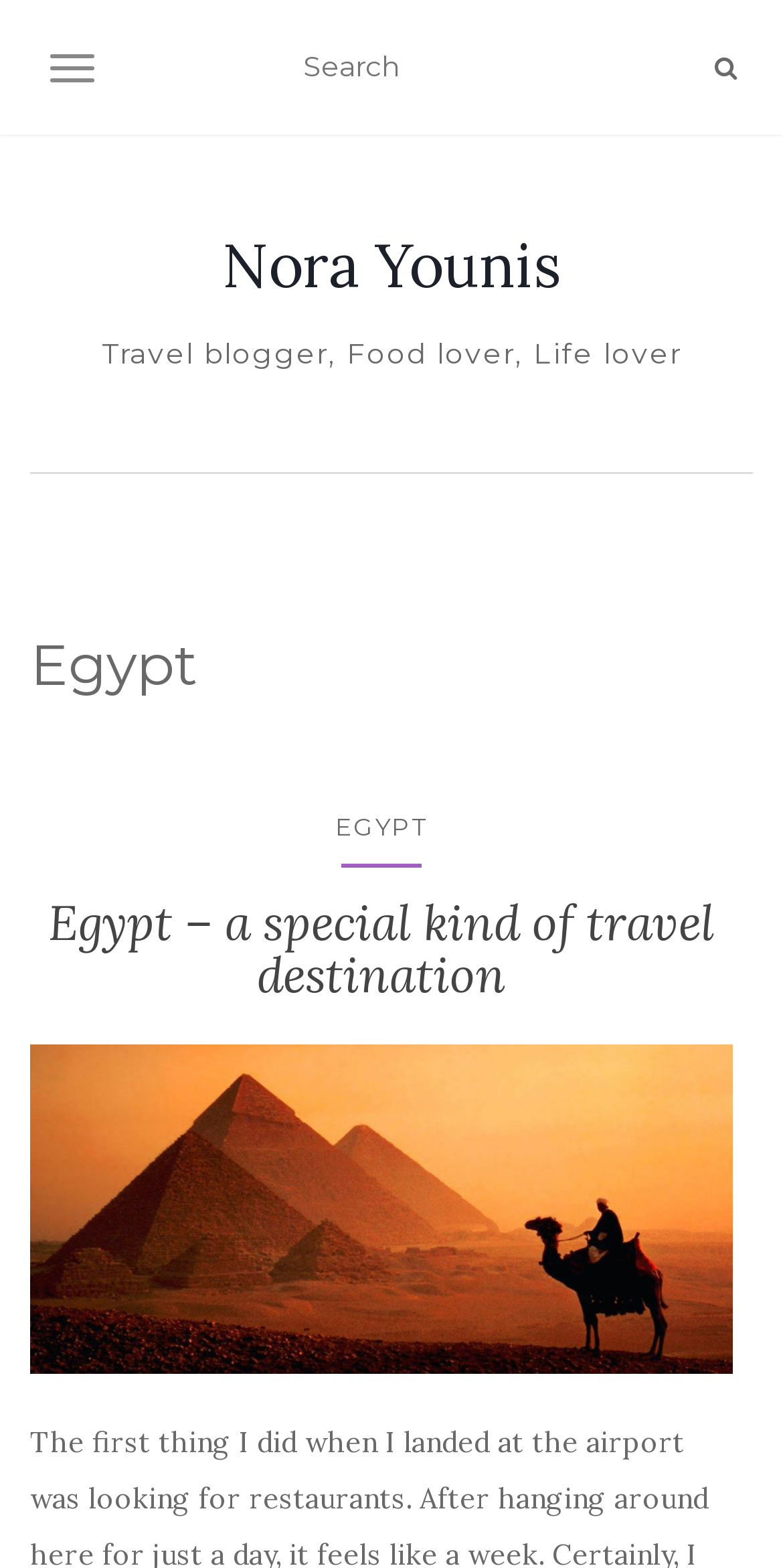Determine the bounding box coordinates for the element that should be clicked to follow this instruction: "read about Egypt". The coordinates should be given as four float numbers between 0 and 1, in the format [left, top, right, bottom].

[0.038, 0.405, 0.962, 0.444]